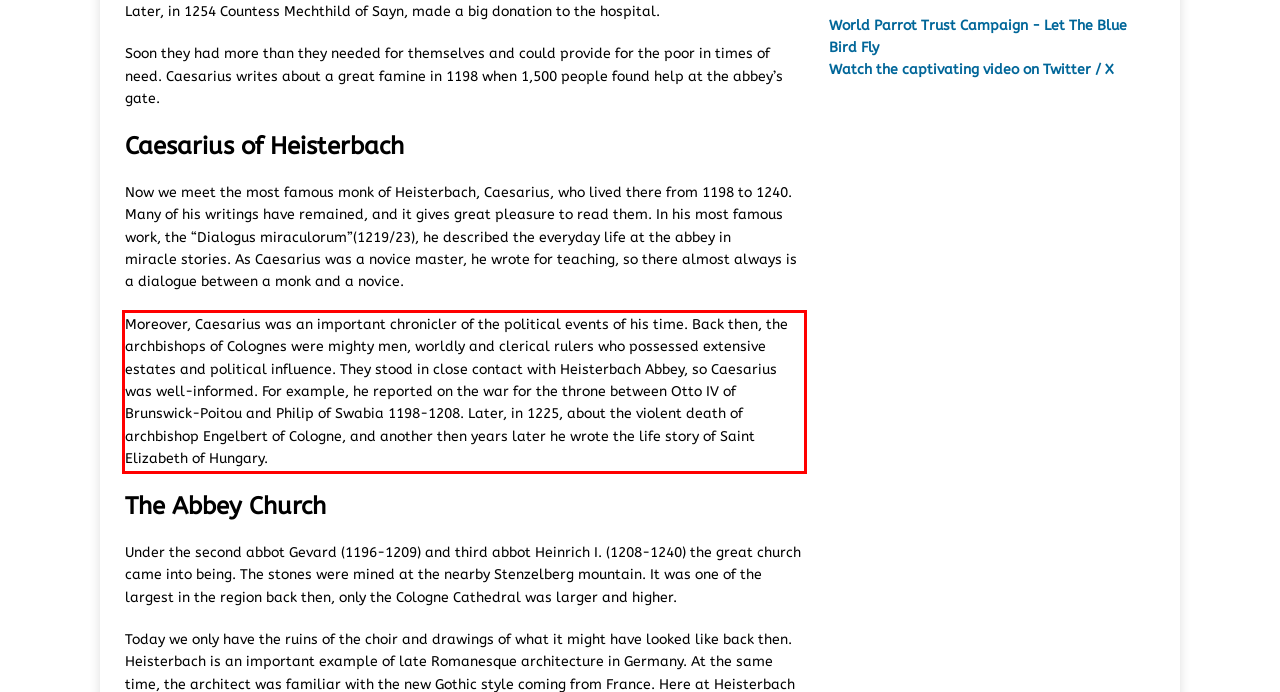You have a screenshot of a webpage with a red bounding box. Identify and extract the text content located inside the red bounding box.

Moreover, Caesarius was an important chronicler of the political events of his time. Back then, the archbishops of Colognes were mighty men, worldly and clerical rulers who possessed extensive estates and political influence. They stood in close contact with Heisterbach Abbey, so Caesarius was well-informed. For example, he reported on the war for the throne between Otto IV of Brunswick-Poitou and Philip of Swabia 1198-1208. Later, in 1225, about the violent death of archbishop Engelbert of Cologne, and another then years later he wrote the life story of Saint Elizabeth of Hungary.